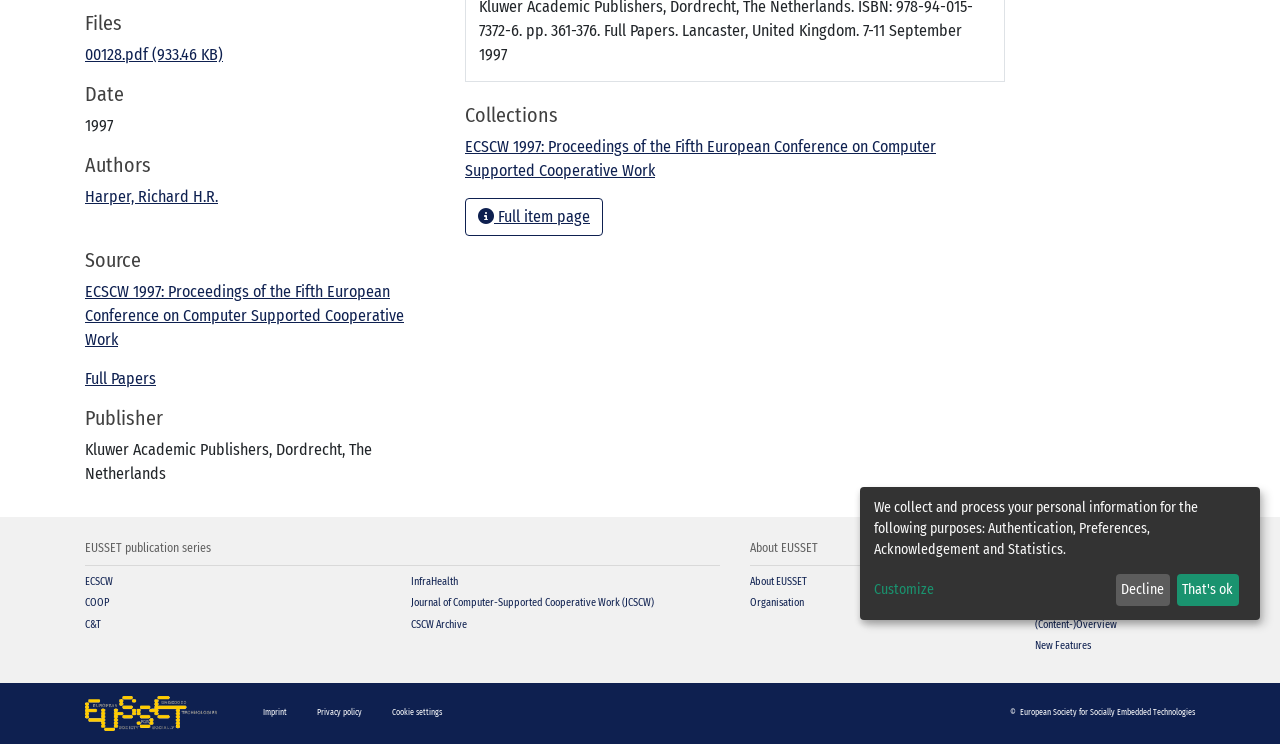Identify the bounding box of the UI element described as follows: "Harper, Richard H.R.". Provide the coordinates as four float numbers in the range of 0 to 1 [left, top, right, bottom].

[0.066, 0.251, 0.17, 0.277]